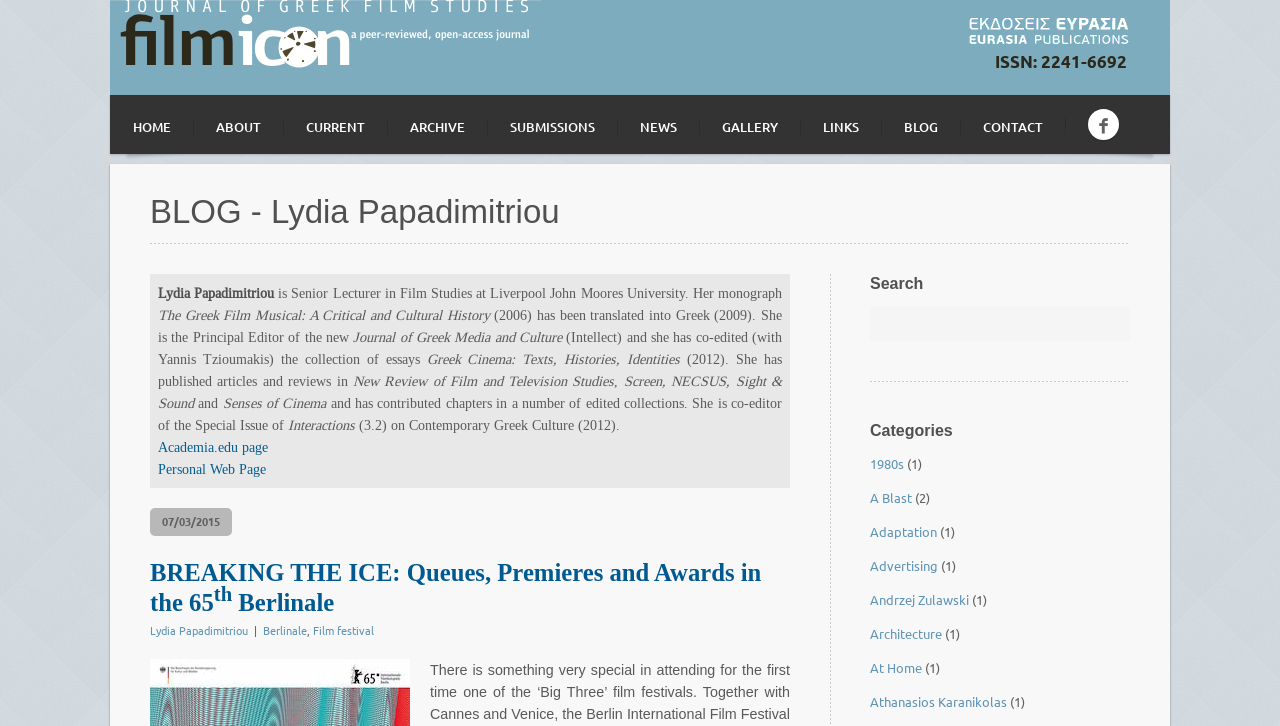Create a detailed summary of the webpage's content and design.

The webpage is the online journal "Filmicon: Journal of Greek Film Studies". At the top left, there is a link to the journal's homepage. On the top right, there is a logo image accompanied by a link. Below the logo, there is a static text displaying the journal's ISSN number.

The main navigation menu is located on the top center, consisting of 11 links: "HOME", "ABOUT", "CURRENT", "ARCHIVE", "SUBMISSIONS", "NEWS", "GALLERY", "LINKS", "BLOG", and "CONTACT". These links are arranged horizontally, with "HOME" on the left and "CONTACT" on the right.

Below the navigation menu, there is a section dedicated to the blog. The title "BLOG - Lydia Papadimitriou" is displayed prominently, followed by a brief biography of Lydia Papadimitriou, a Senior Lecturer in Film Studies at Liverpool John Moores University. The biography includes her academic background, publications, and editorial roles.

On the right side of the page, there is a search function with a heading "Search" and a text box. Below the search function, there is a section titled "Categories" with several links to categories such as "1980s", "A Blast", "Adaptation", and others. Each category link is accompanied by a number in parentheses, indicating the number of articles in that category.

At the bottom of the page, there is an article titled "BREAKING THE ICE: Queues, Premieres and Awards in the 65th Berlinale" with a link to the full article. The article is written by Lydia Papadimitriou and includes a superscript notation.